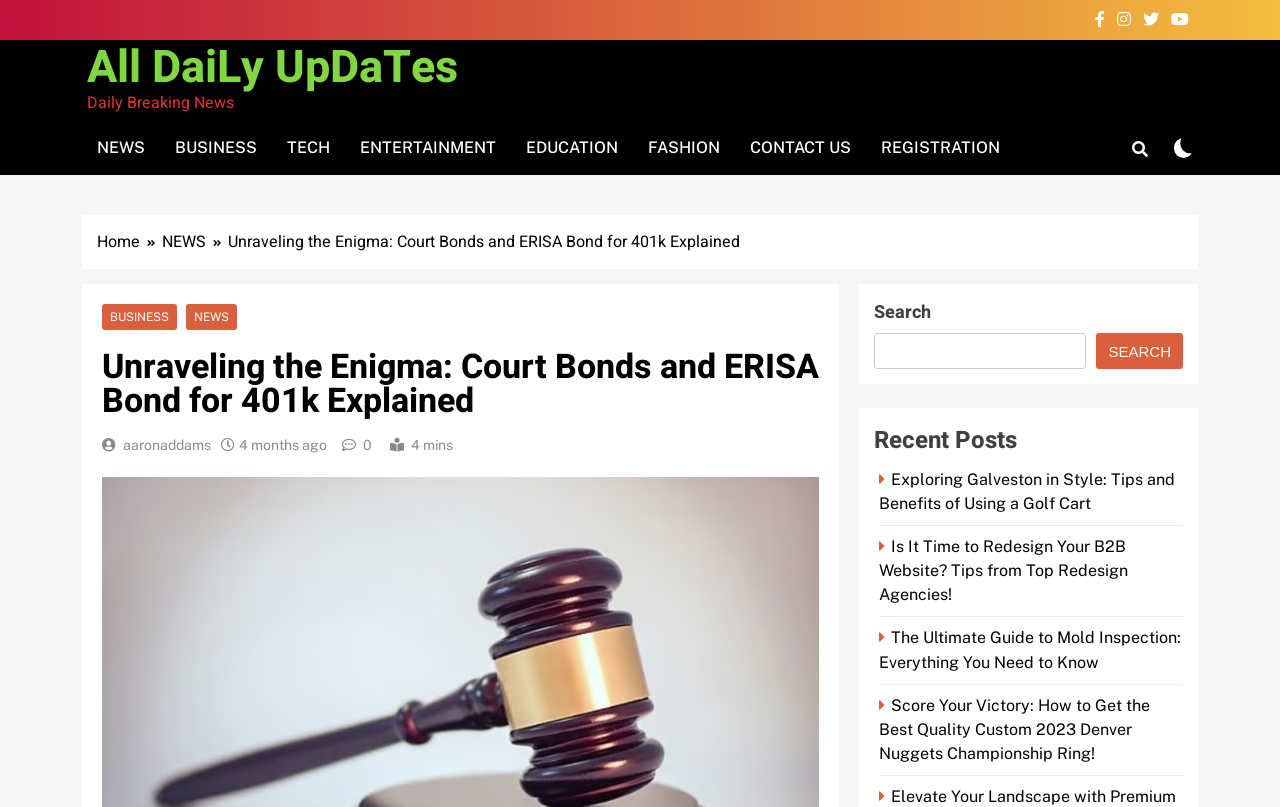How many recent posts are displayed on the webpage?
Please provide a detailed and thorough answer to the question.

There are 4 recent posts displayed on the webpage, which can be inferred from the links with the icon '' under the heading 'Recent Posts'.